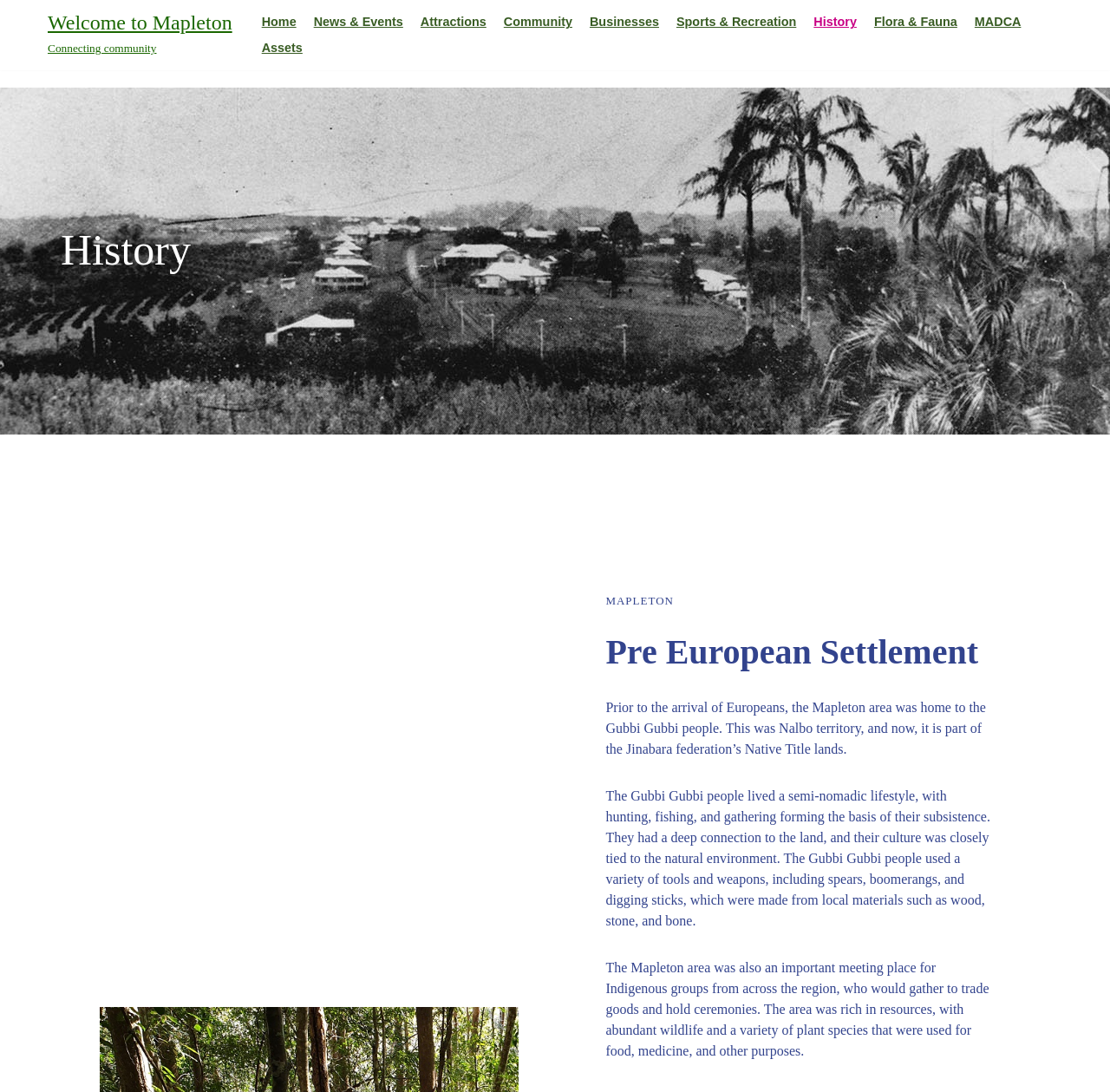What was the basis of the Gubbi Gubbi people's subsistence?
Provide a well-explained and detailed answer to the question.

The webpage states that the Gubbi Gubbi people lived a semi-nomadic lifestyle, with hunting, fishing, and gathering forming the basis of their subsistence, as mentioned in the second paragraph under the 'Pre European Settlement' heading.